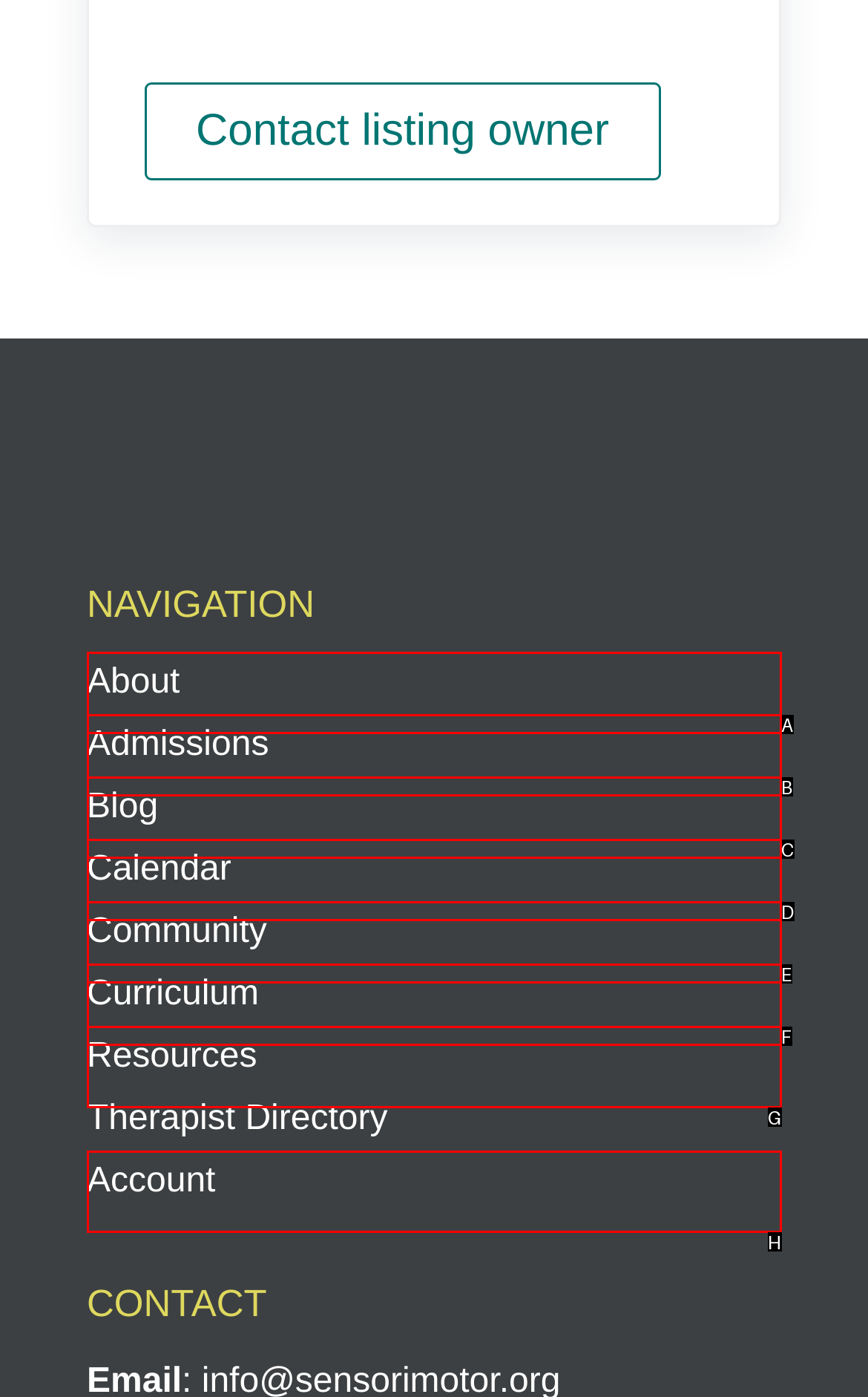Identify the option that corresponds to: Account
Respond with the corresponding letter from the choices provided.

H